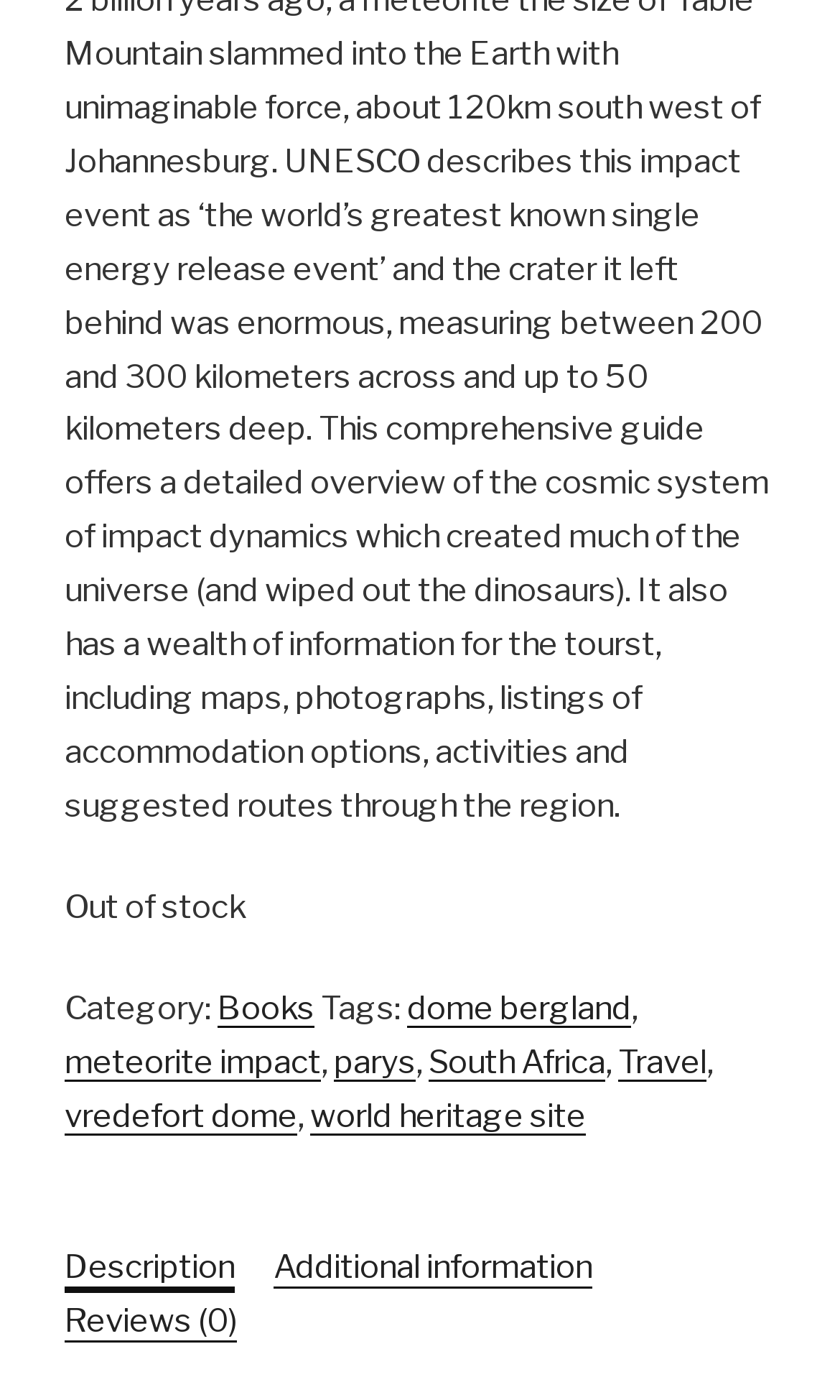What category does the product belong to?
Please use the image to provide an in-depth answer to the question.

The webpage lists 'Category:' followed by a link 'Books', suggesting that the product is categorized under Books.